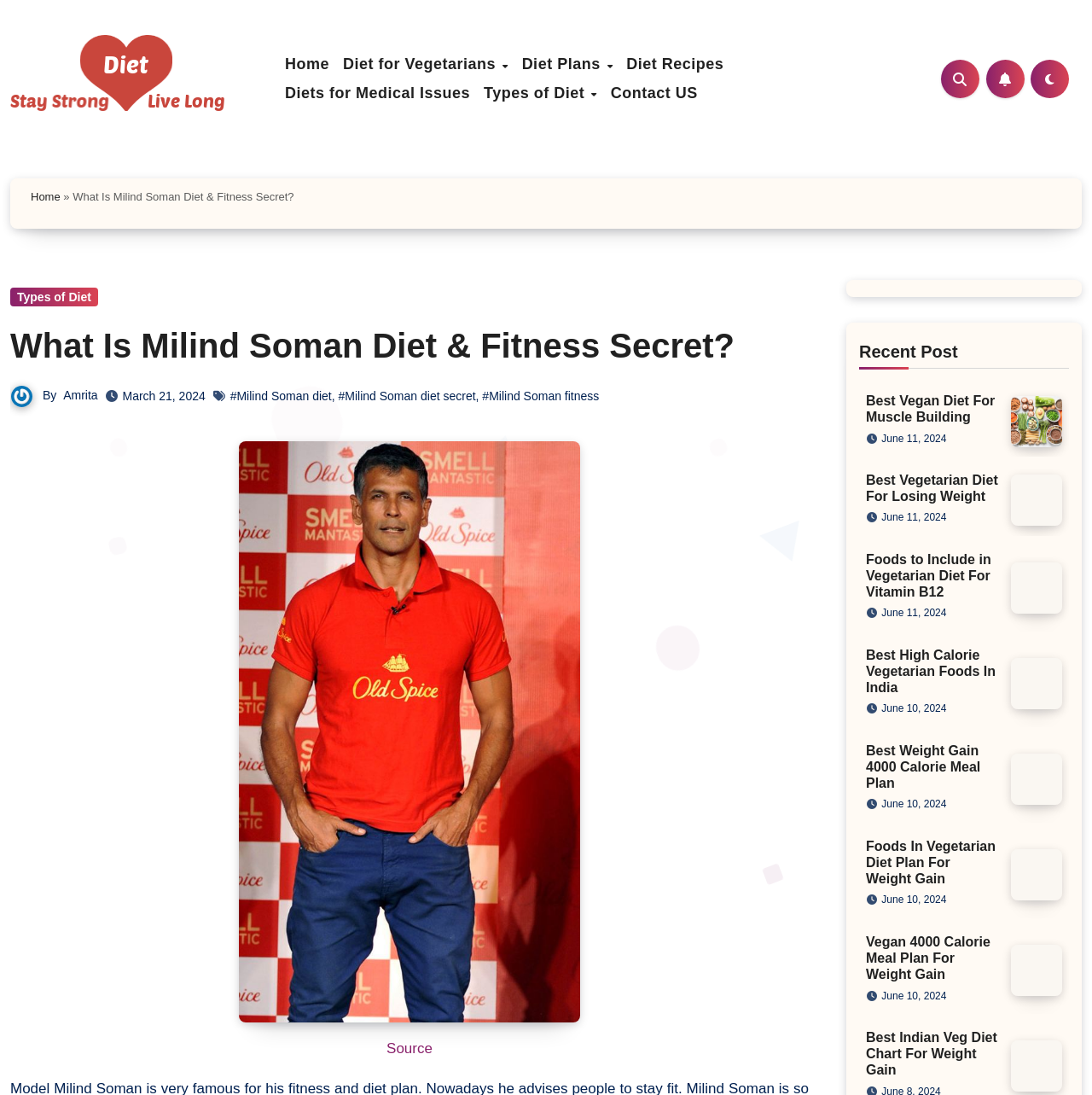Specify the bounding box coordinates of the area to click in order to follow the given instruction: "Click the 'Special Project' link."

None